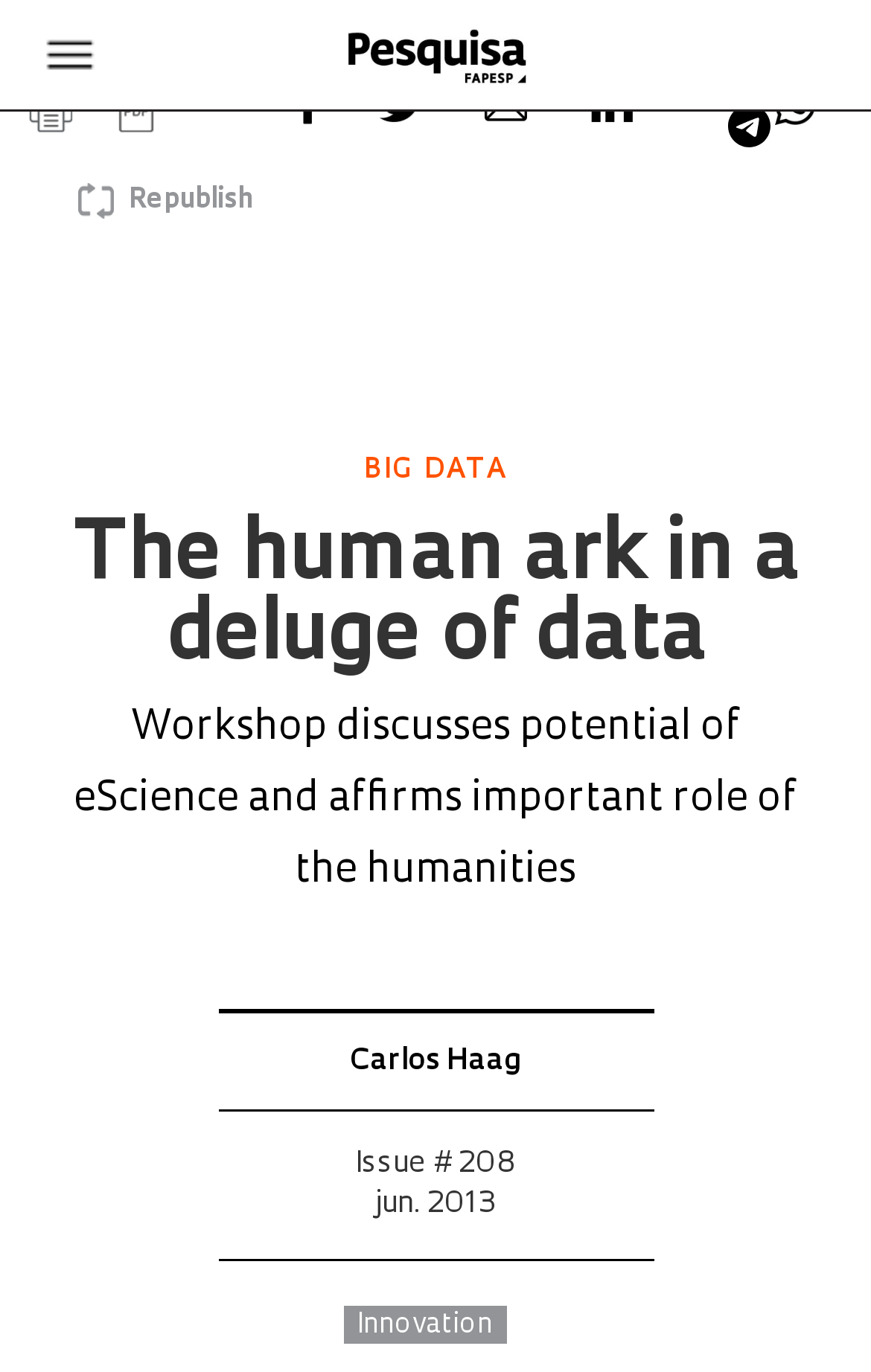Locate the bounding box coordinates of the clickable region to complete the following instruction: "Read the article 'The human ark in a deluge of data'."

[0.083, 0.377, 0.917, 0.495]